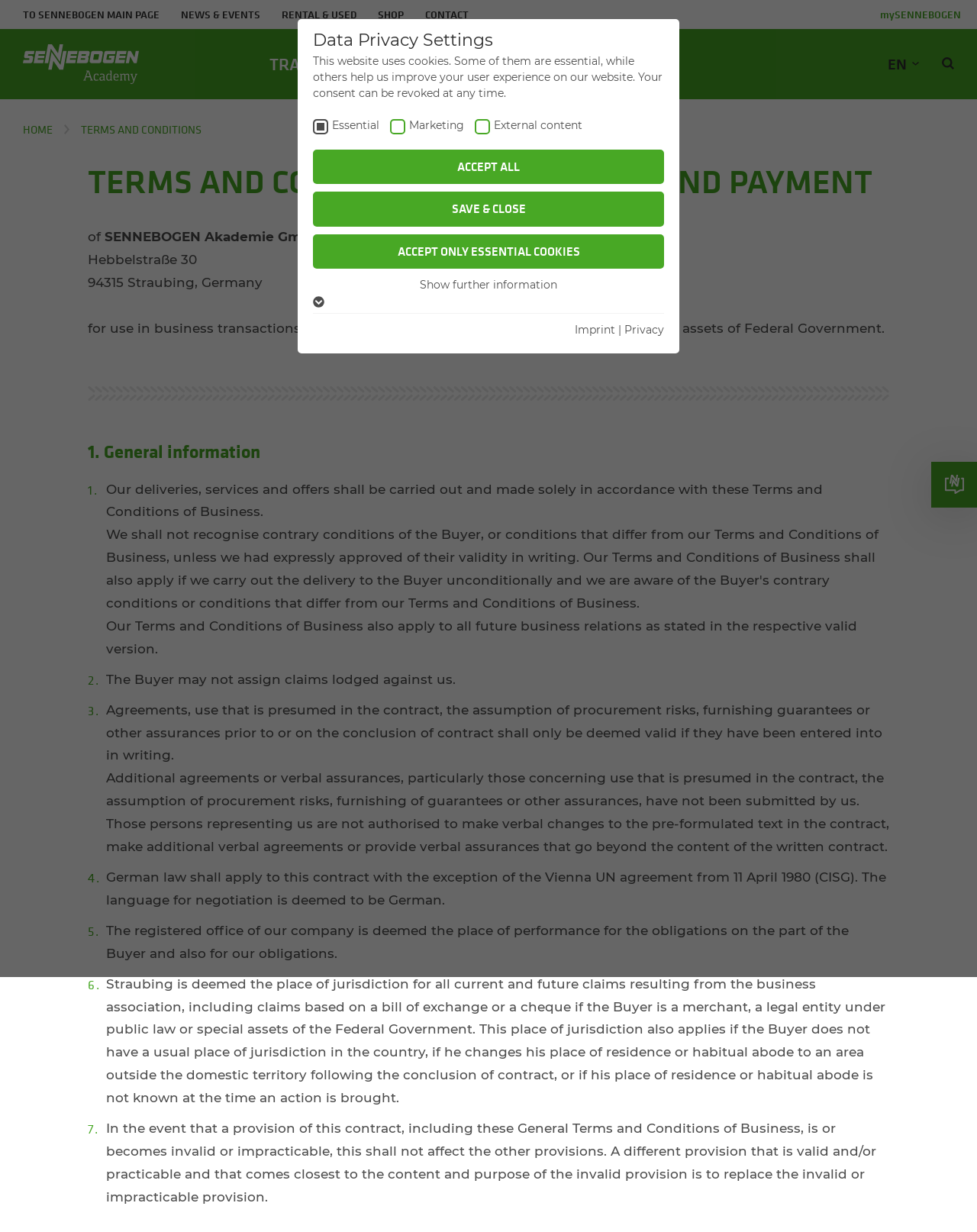What is the purpose of the webpage?
Refer to the image and give a detailed answer to the question.

I found the purpose of the webpage by looking at the heading elements on the webpage, specifically the one that says 'TERMS AND CONDITIONS OF DELIVERY AND PAYMENT' which indicates that the webpage is about the terms and conditions of the company.